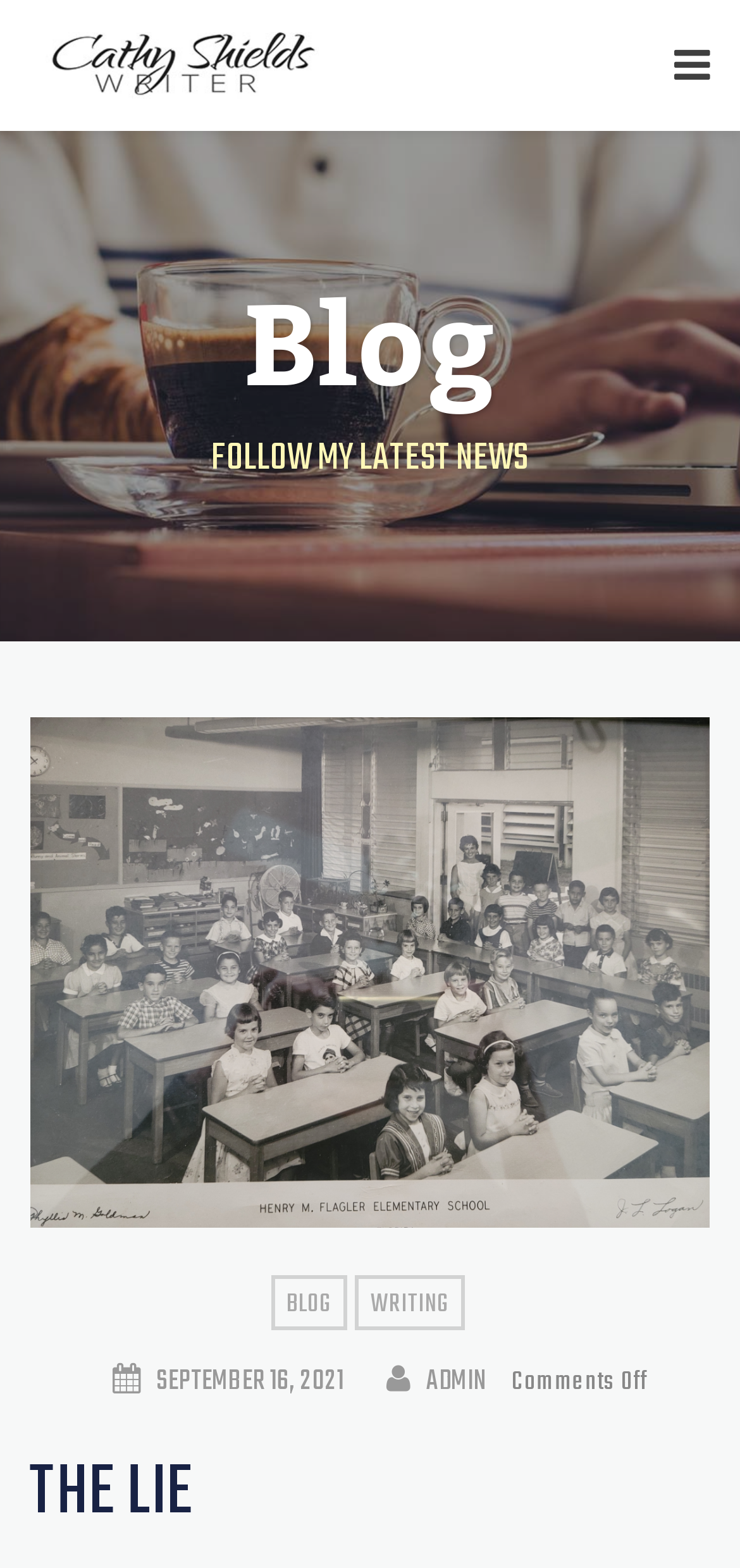Can you give a comprehensive explanation to the question given the content of the image?
What is the category of the latest news?

The category of the latest news can be found in the heading element at the bottom of the page, which contains the text 'THE LIE'. This is likely the title of the latest news or blog post.